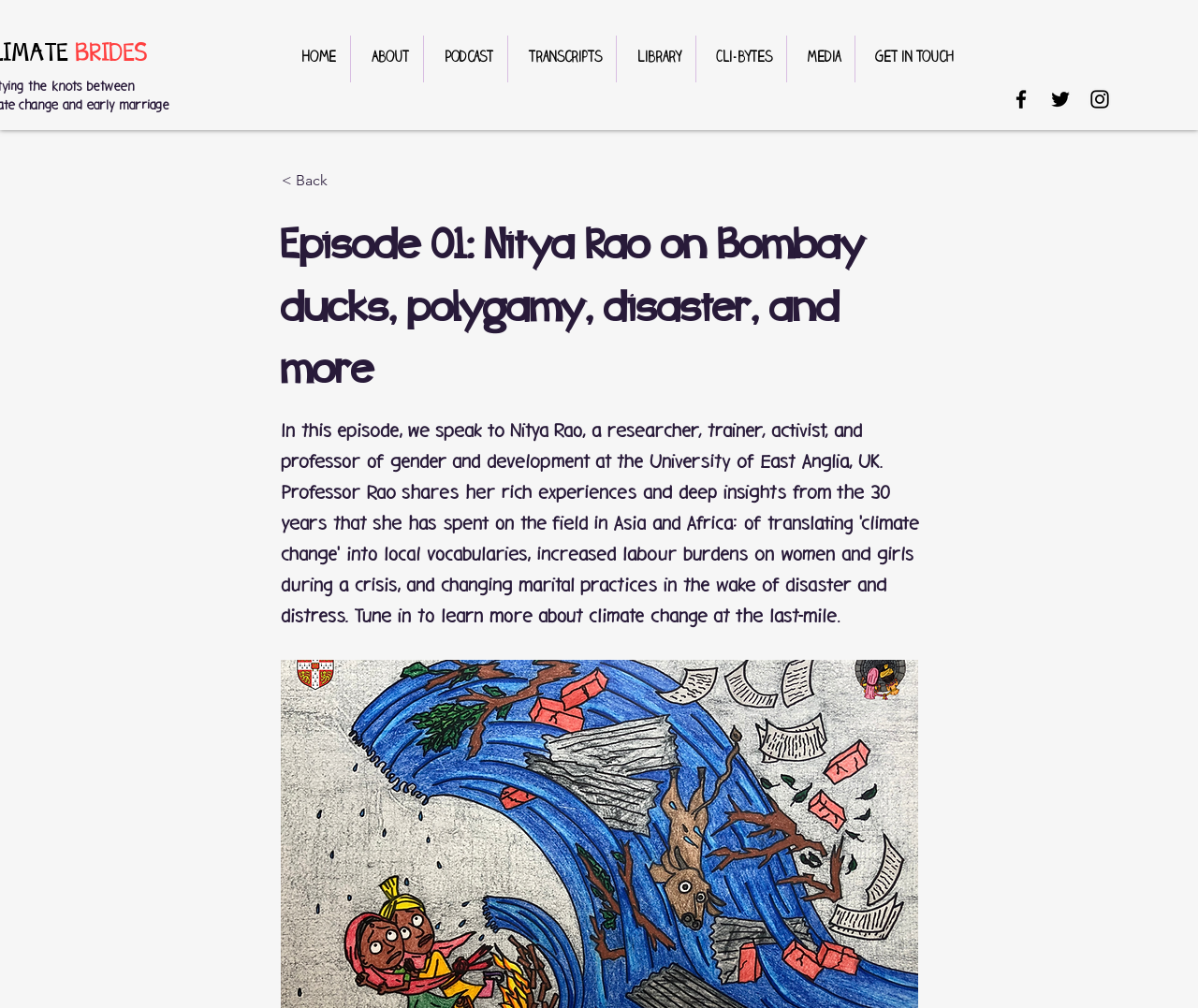How many navigation links are available in the navigation menu?
Look at the screenshot and respond with a single word or phrase.

8